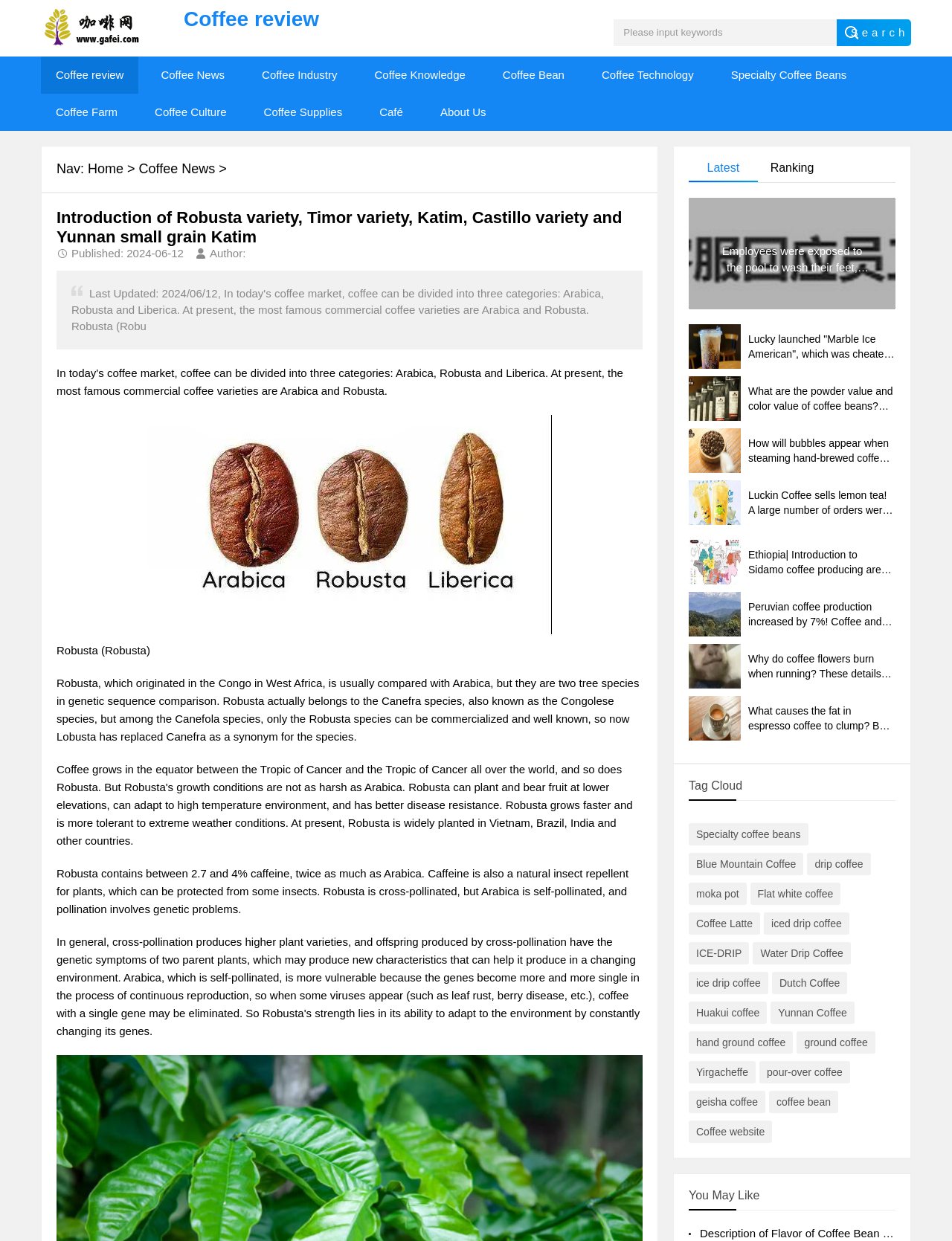Answer in one word or a short phrase: 
What is the purpose of the search bar?

To search keywords